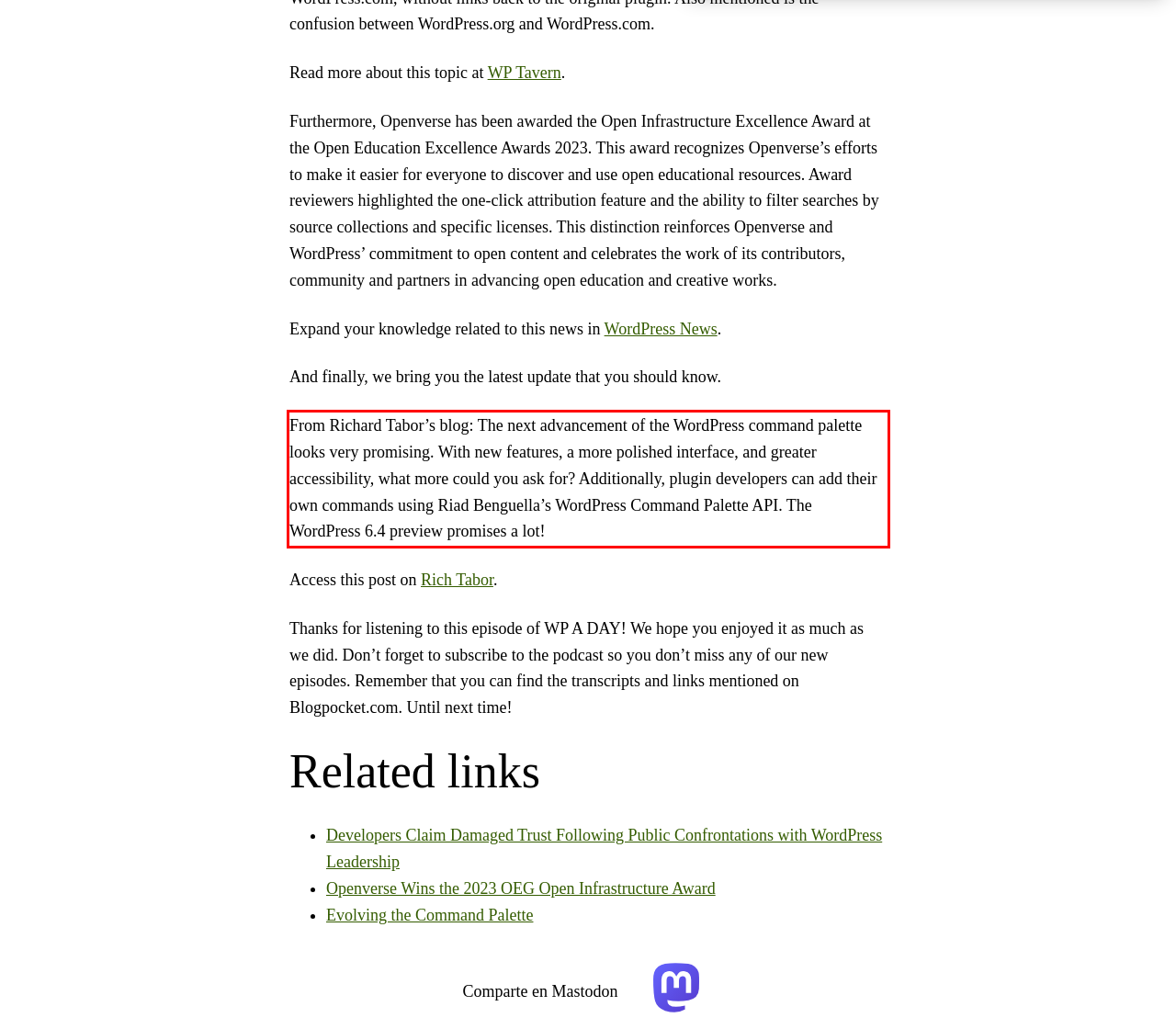Identify and extract the text within the red rectangle in the screenshot of the webpage.

From Richard Tabor’s blog: The next advancement of the WordPress command palette looks very promising. With new features, a more polished interface, and greater accessibility, what more could you ask for? Additionally, plugin developers can add their own commands using Riad Benguella’s WordPress Command Palette API. The WordPress 6.4 preview promises a lot!